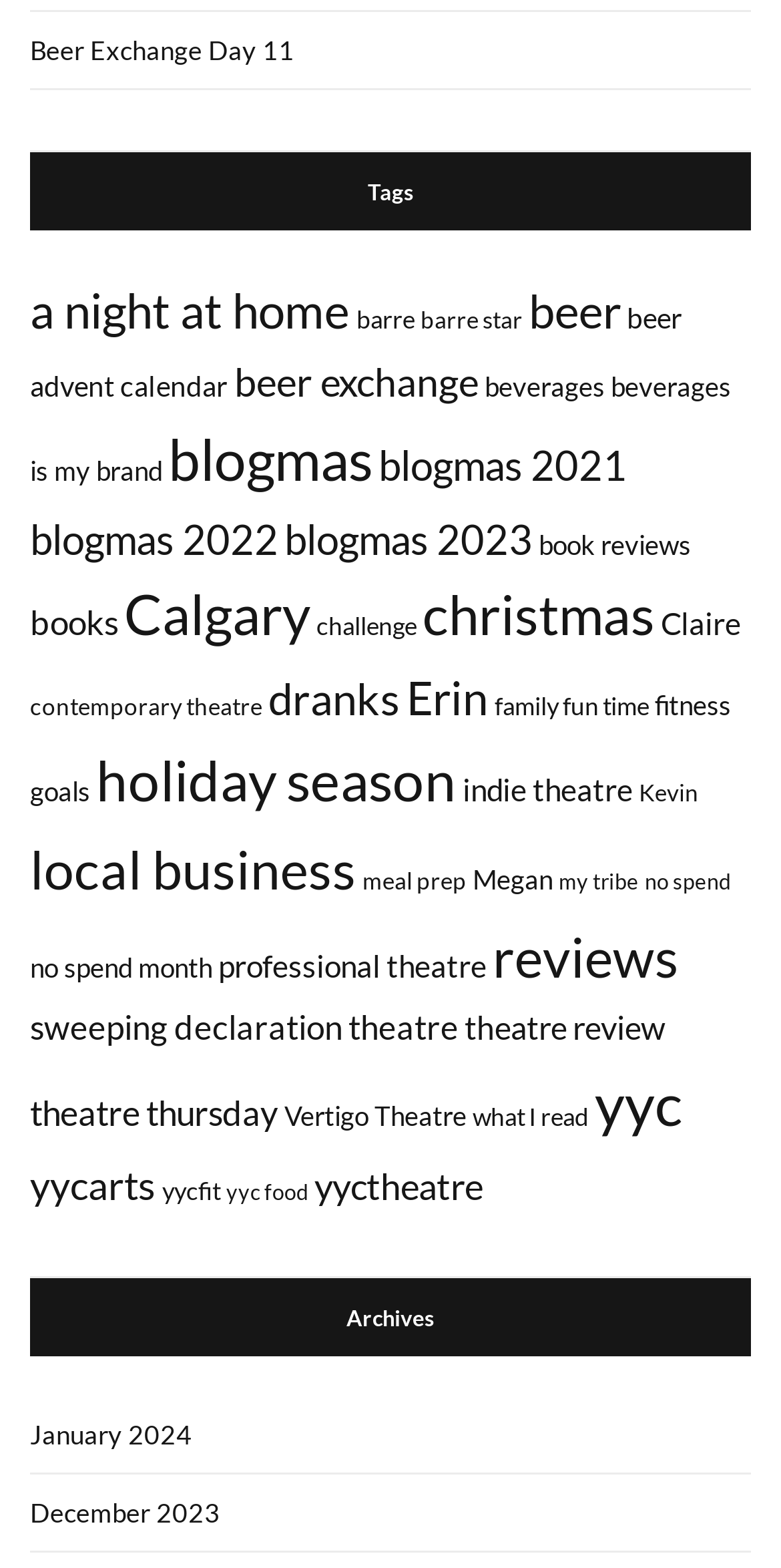Find the bounding box coordinates of the element's region that should be clicked in order to follow the given instruction: "Explore Calgary related content". The coordinates should consist of four float numbers between 0 and 1, i.e., [left, top, right, bottom].

[0.159, 0.371, 0.397, 0.413]